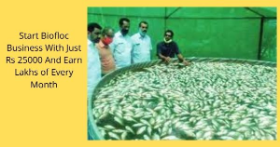Give a detailed account of everything present in the image.

The image highlights an enticing opportunity to start a Biofloc business with an initial investment of just Rs 25,000, promising significant financial returns, potentially earning lakhs every month. It depicts a vibrant aquaculture setup, showcasing a large circular tank filled with healthy fish, surrounded by a group of individuals engaged in the operation. The bright green background emphasizes the thriving aquatic environment vital for such a venture. This visual not only illustrates the method but also reflects the community aspect and the potential for economic empowerment through sustainable business practices.